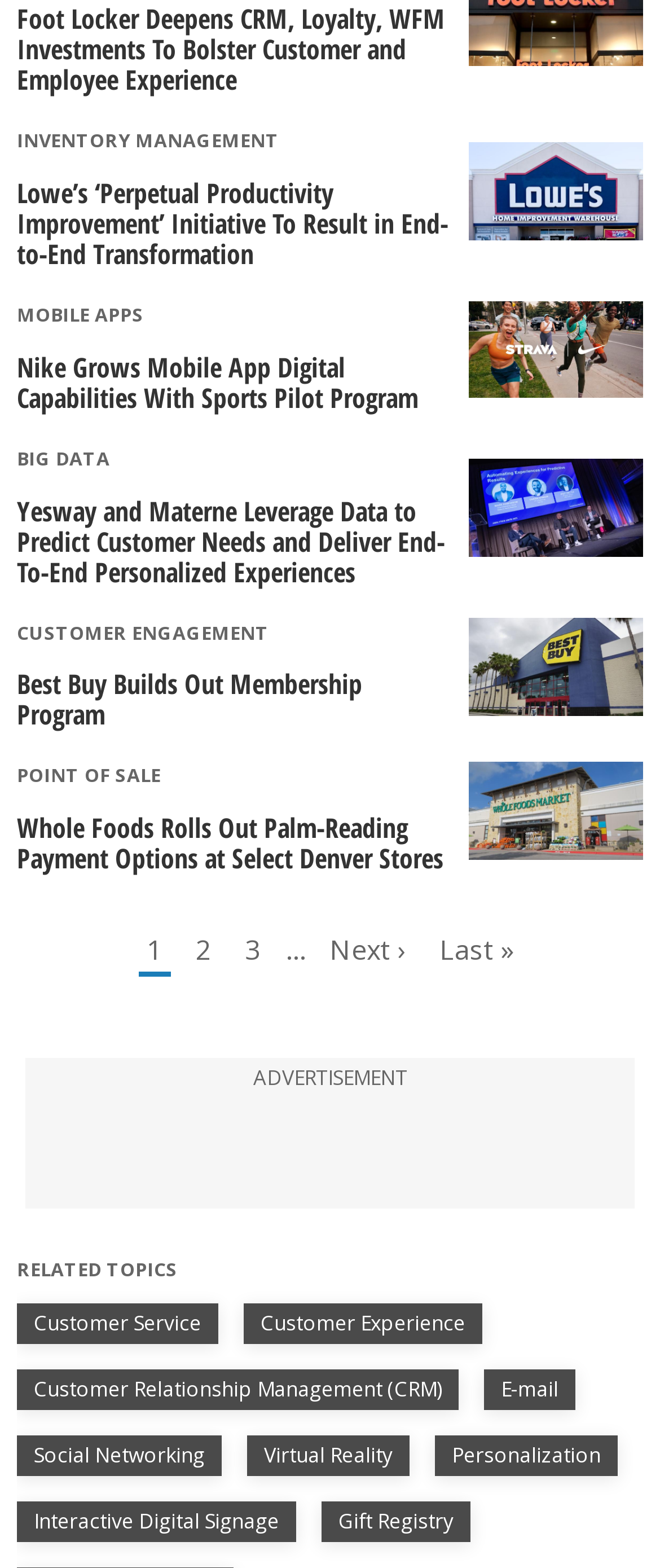Using the webpage screenshot, locate the HTML element that fits the following description and provide its bounding box: "Point of Sale".

[0.026, 0.486, 0.244, 0.502]